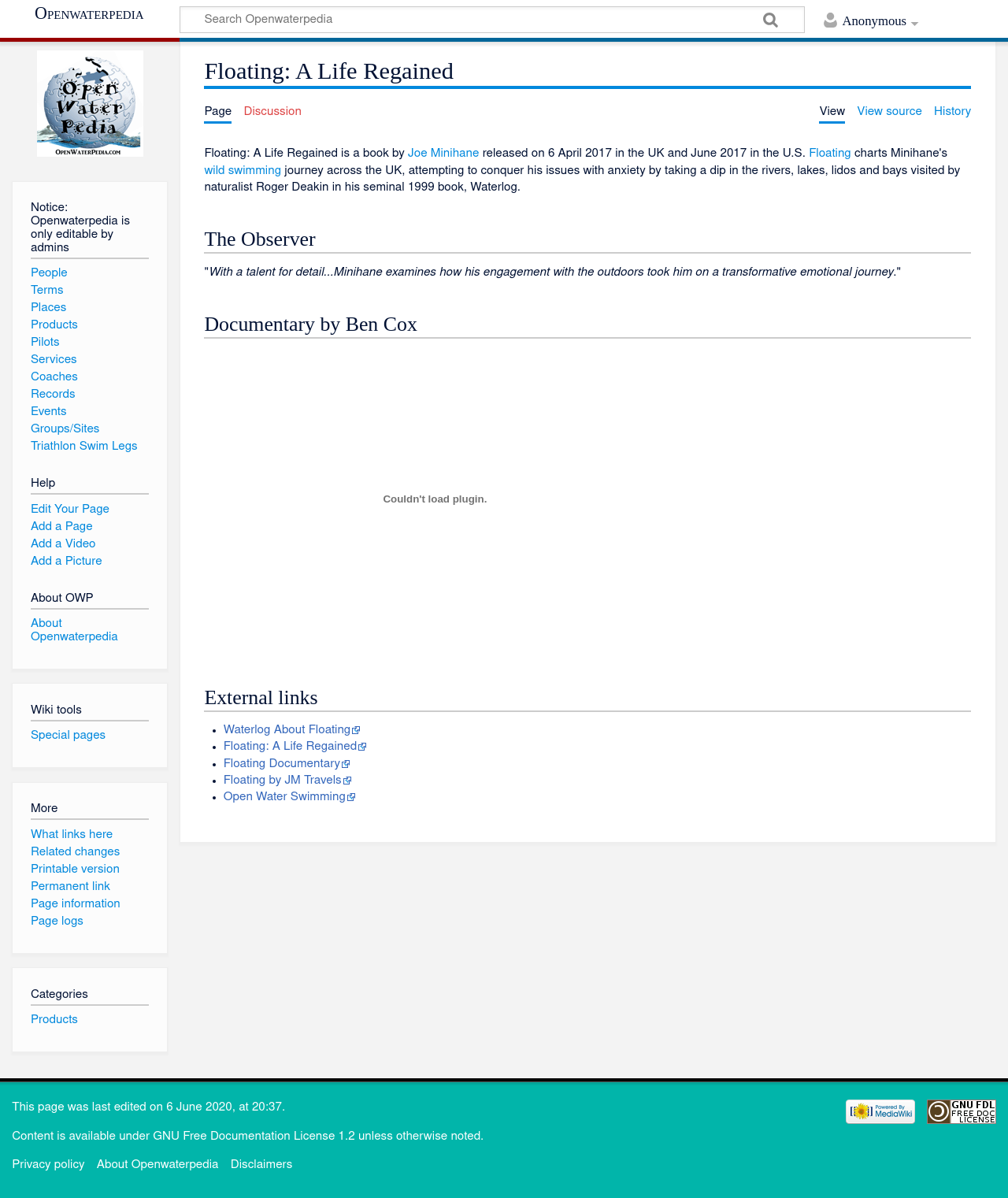What is the book title mentioned on the webpage? Look at the image and give a one-word or short phrase answer.

Floating: A Life Regained